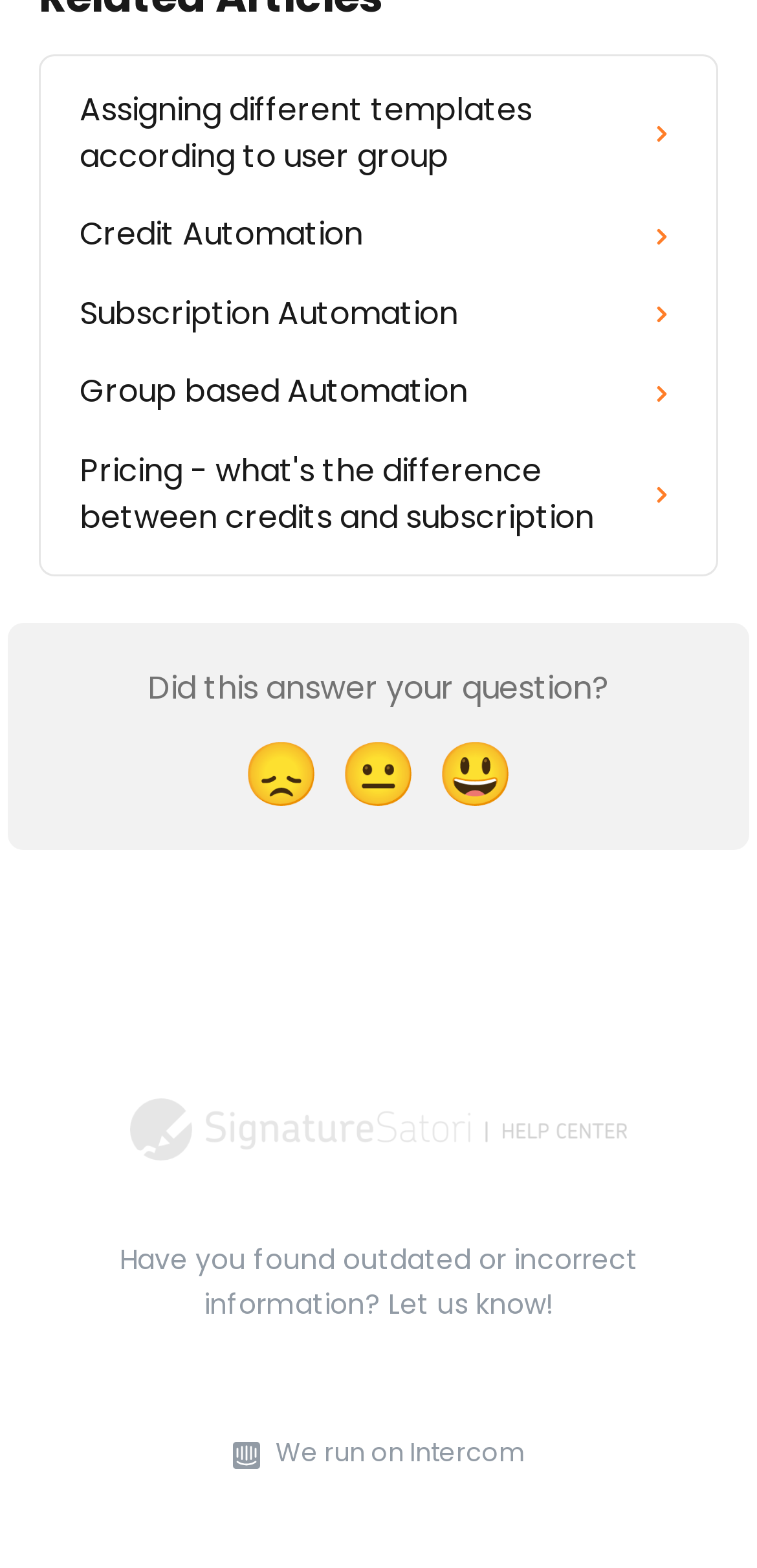Identify the bounding box coordinates of the clickable region to carry out the given instruction: "Click on 'SignatureSatori Help Center'".

[0.172, 0.703, 0.828, 0.734]